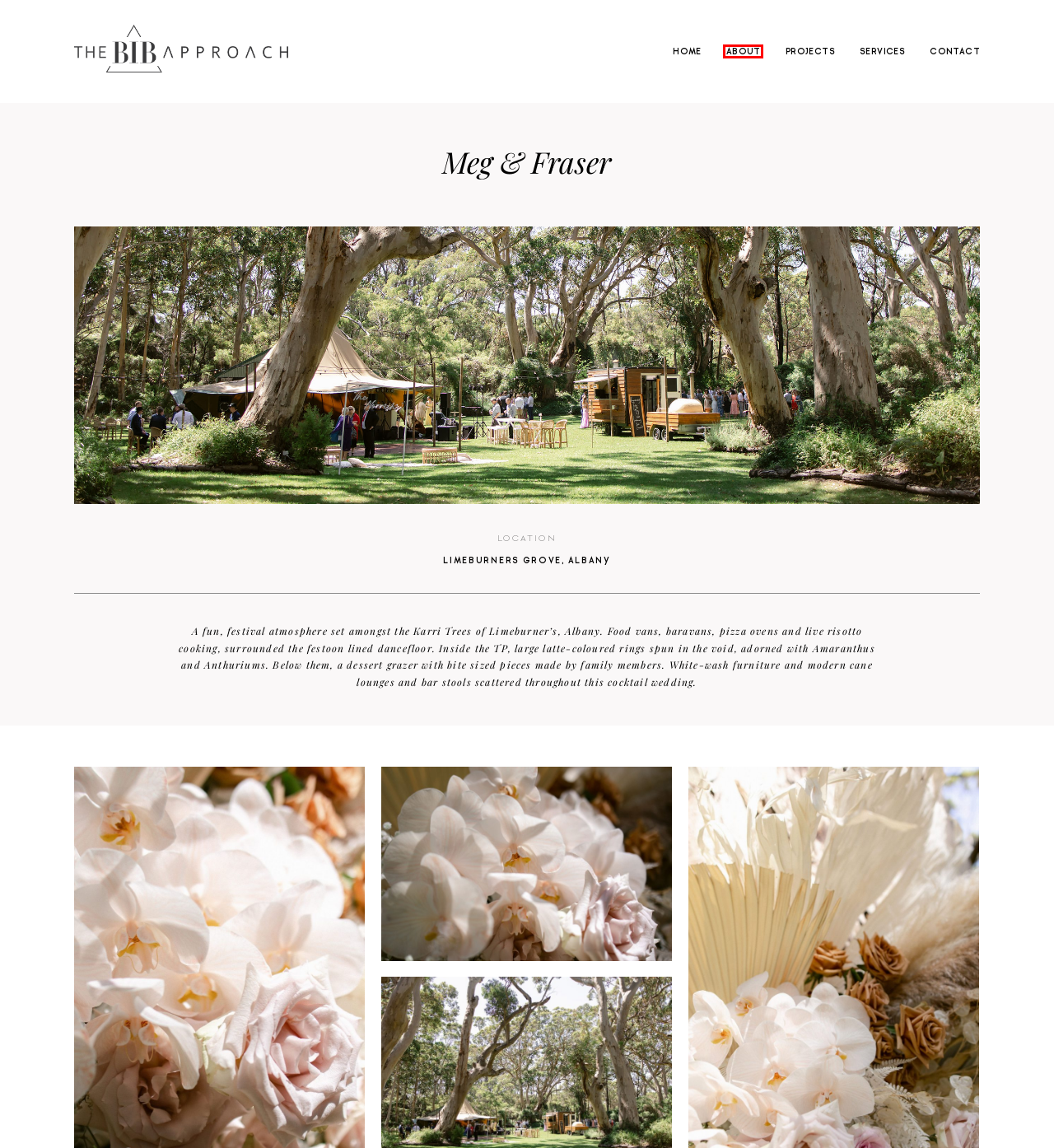Given a screenshot of a webpage with a red bounding box around a UI element, please identify the most appropriate webpage description that matches the new webpage after you click on the element. Here are the candidates:
A. Sam & Brad - The BIB Approach
B. The BIB Approach | About
C. The BIB Approach | Wedding & Event Stylist | Albany & The South West
D. The BIB Approach | Projects
E. Rachel & Sam - The BIB Approach
F. The BIB Approach | Services
G. Katrina & Russell - The BIB Approach
H. The BIB Approach | Contact

B